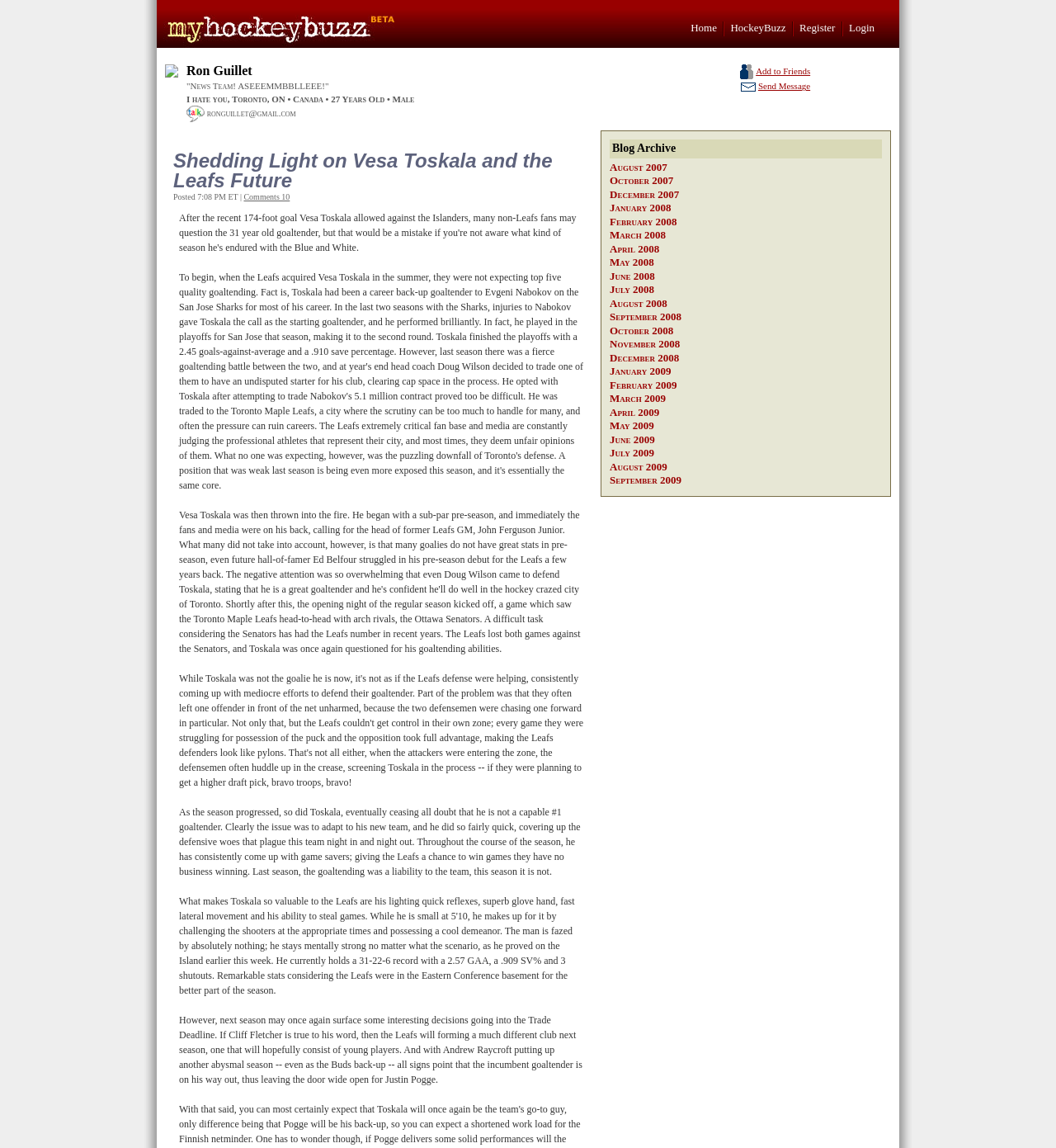Generate a comprehensive description of the webpage.

The webpage is titled "My HockeyBuzz" and appears to be a personal blog or profile page. At the top, there is a navigation menu with links to "Home", "HockeyBuzz", "Register", and "Login", accompanied by small images. Below this menu, there is a section dedicated to the user's profile, featuring a small image, the user's name "Ron Guillet", and a brief description "I hate you, Toronto, ON • Canada • 27 Years Old • Male". The user's email address "ronguillet@gmail.com" is also displayed.

To the right of the profile section, there are two links: "Add to Friends" and "Send Message", accompanied by small images. Below these links, there is a blog post titled "Shedding Light on Vesa Toskala and the Leafs Future", which includes a heading, a brief summary, and a link to "Comments 10". The blog post itself discusses the performance of Vesa Toskala, a hockey player, and the potential changes to the team's lineup in the future.

On the right side of the page, there is a "Blog Archive" section, which lists links to blog posts from various months, ranging from August 2007 to September 2009.